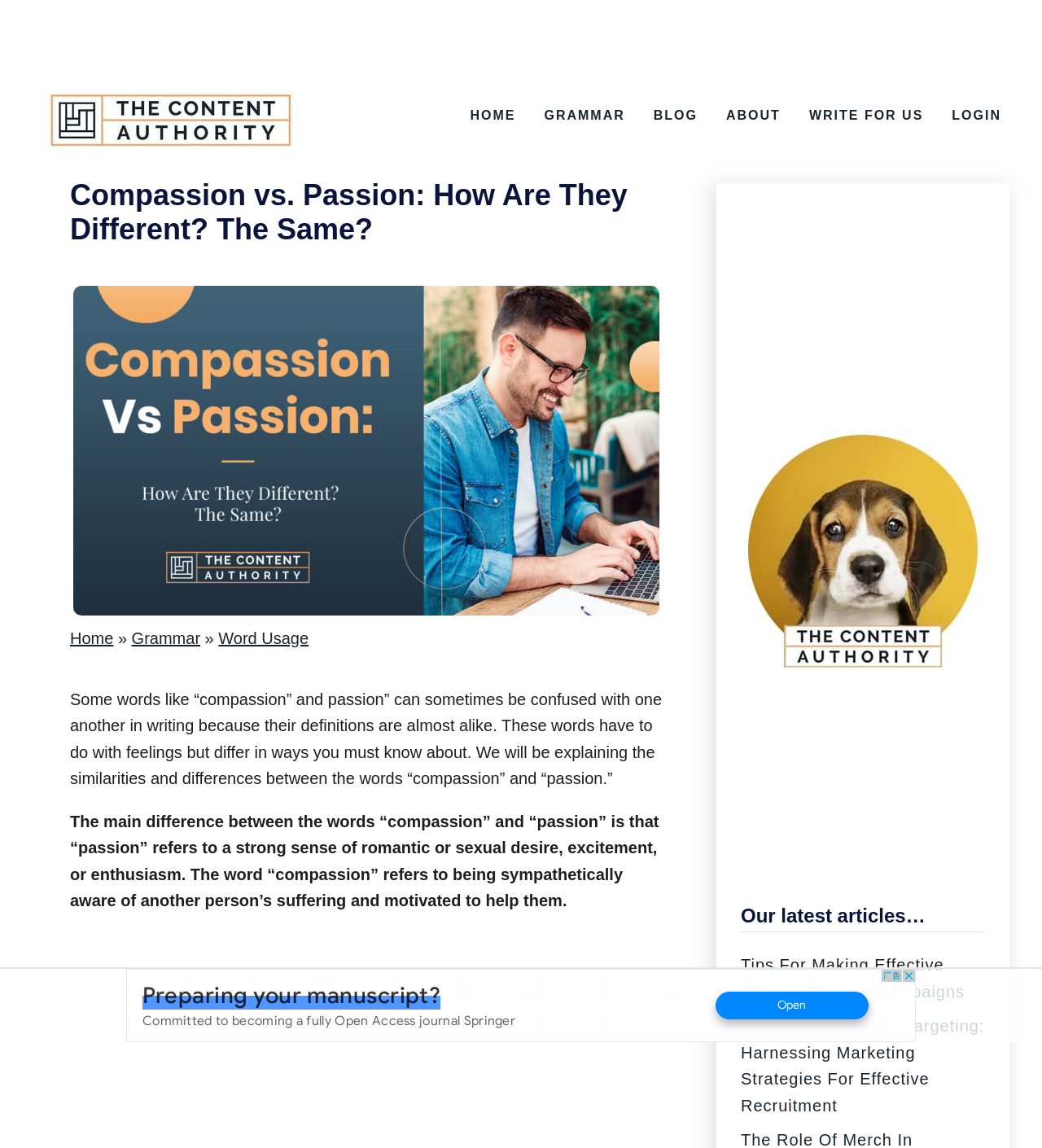Can you show the bounding box coordinates of the region to click on to complete the task described in the instruction: "Visit June 2021"?

None